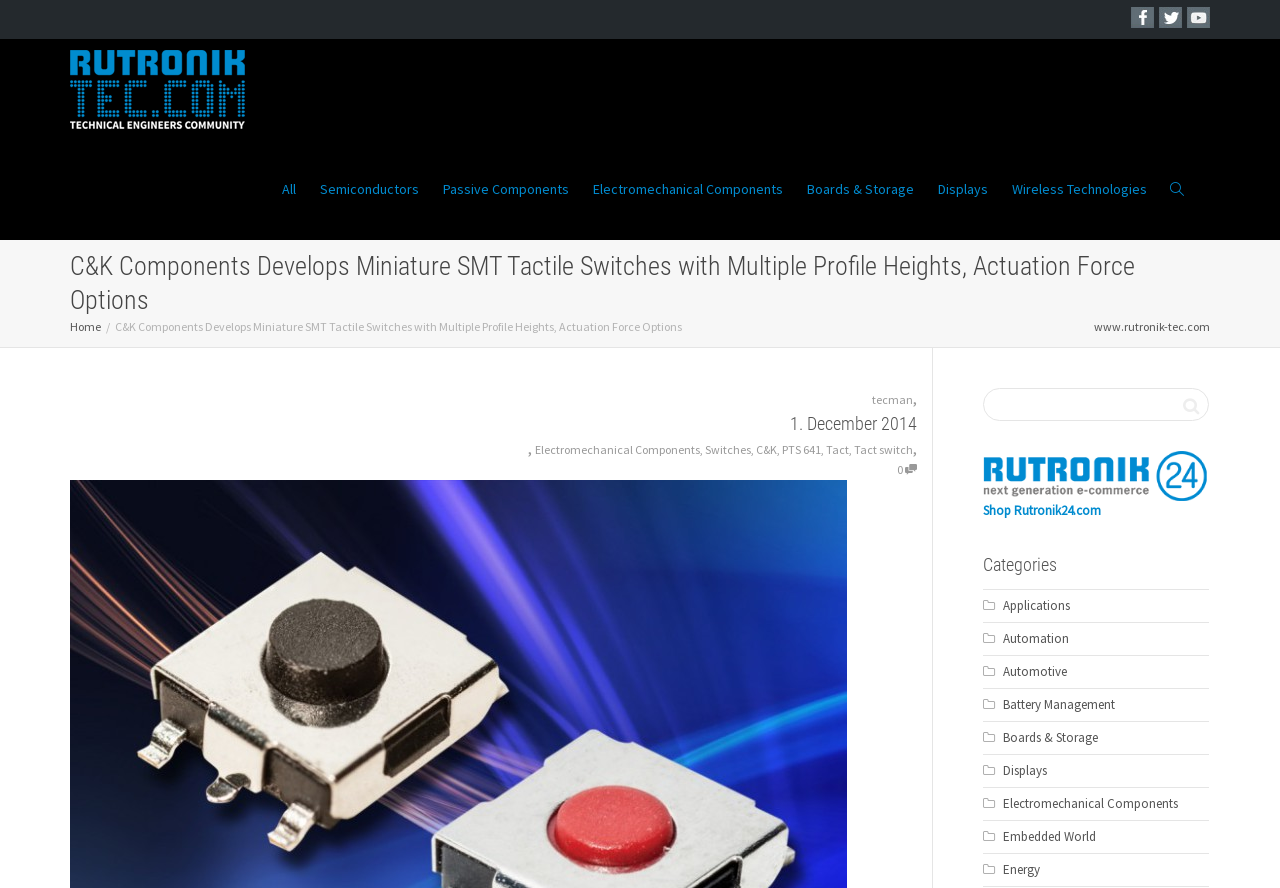Please identify the bounding box coordinates of the clickable area that will fulfill the following instruction: "Visit the Shop Rutronik24.com". The coordinates should be in the format of four float numbers between 0 and 1, i.e., [left, top, right, bottom].

[0.768, 0.525, 0.945, 0.585]